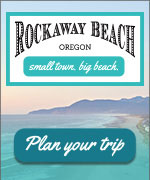Analyze the image and describe all the key elements you observe.

The image showcases a vibrant and inviting advertisement for Rockaway Beach, Oregon. The design features the text "Rockaway Beach" prominently at the top, accompanied by the tagline "small town. big beach." This highlights the charm and allure of the beach community, suggesting a blend of tranquility and spacious coastal beauty. Below this, a teal button encourages viewers to "Plan your trip," making it easy for potential visitors to take the next step in their travel planning. The background displays a picturesque view of the coastline, enhancing the appeal of the location with its vast sandy shoreline and ocean waves, inviting exploration and relaxation.